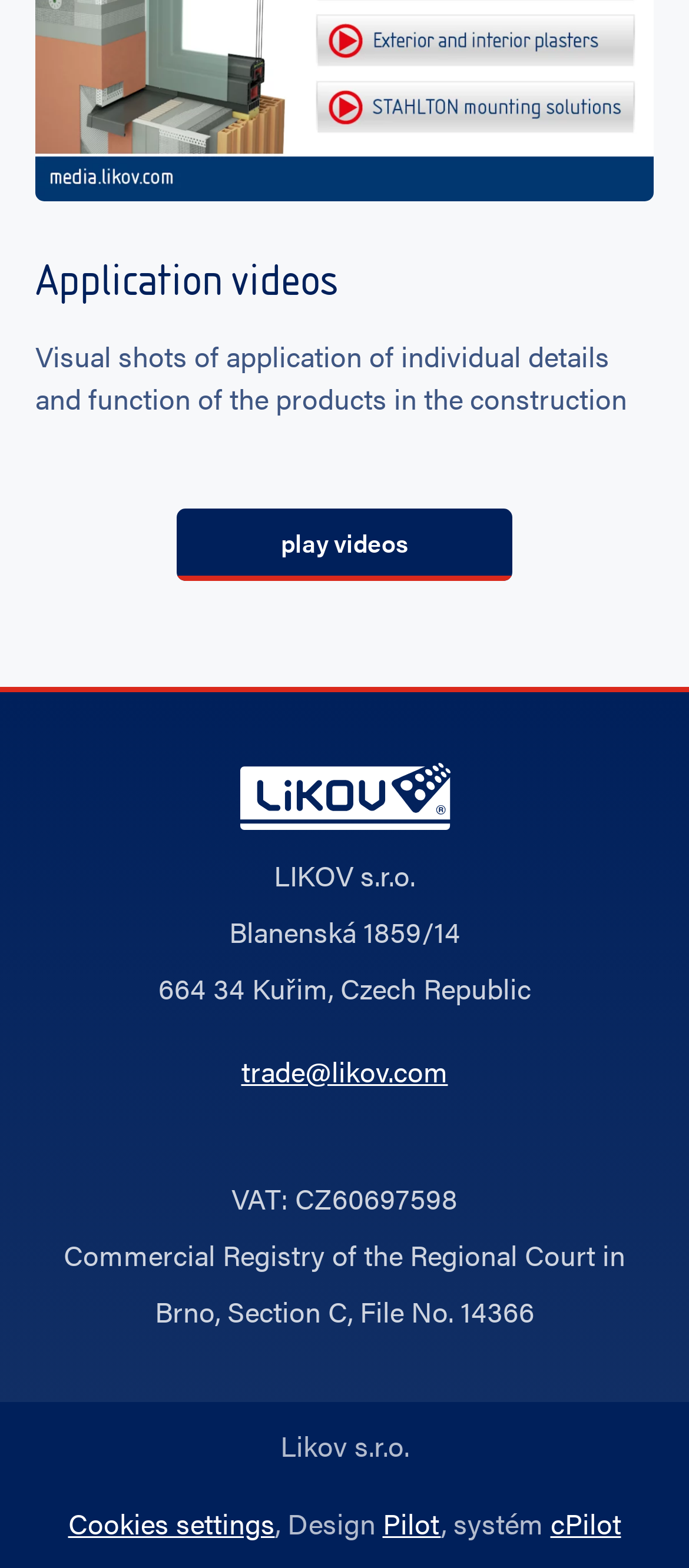Can you find the bounding box coordinates for the UI element given this description: "Cookies settings"? Provide the coordinates as four float numbers between 0 and 1: [left, top, right, bottom].

[0.099, 0.959, 0.399, 0.984]